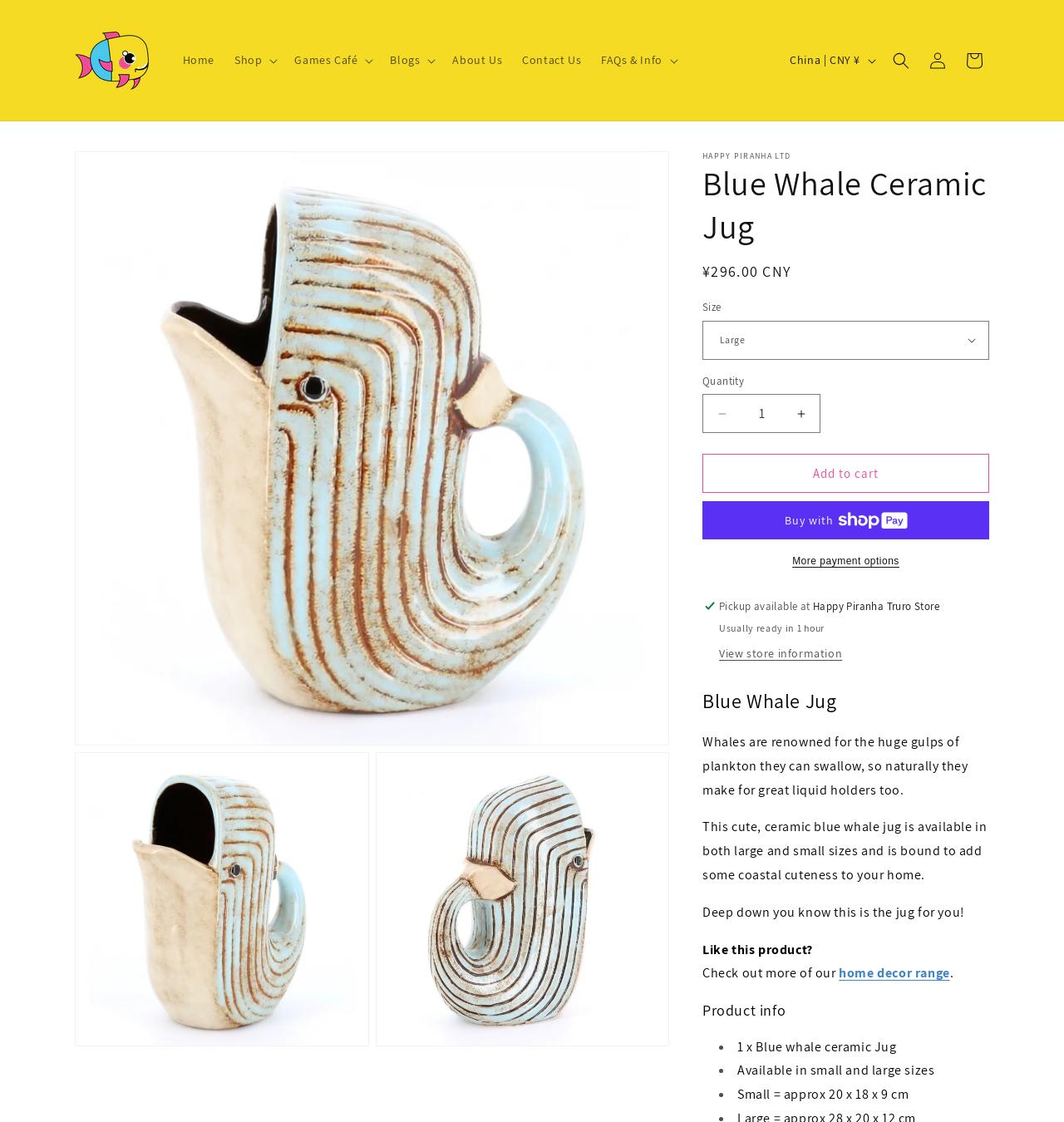Based on the image, give a detailed response to the question: What is the approximate size of the small product?

I found the answer by looking at the ListMarker element with the text 'Small = approx 20 x 18 x 9 cm' which provides the approximate size of the small product.